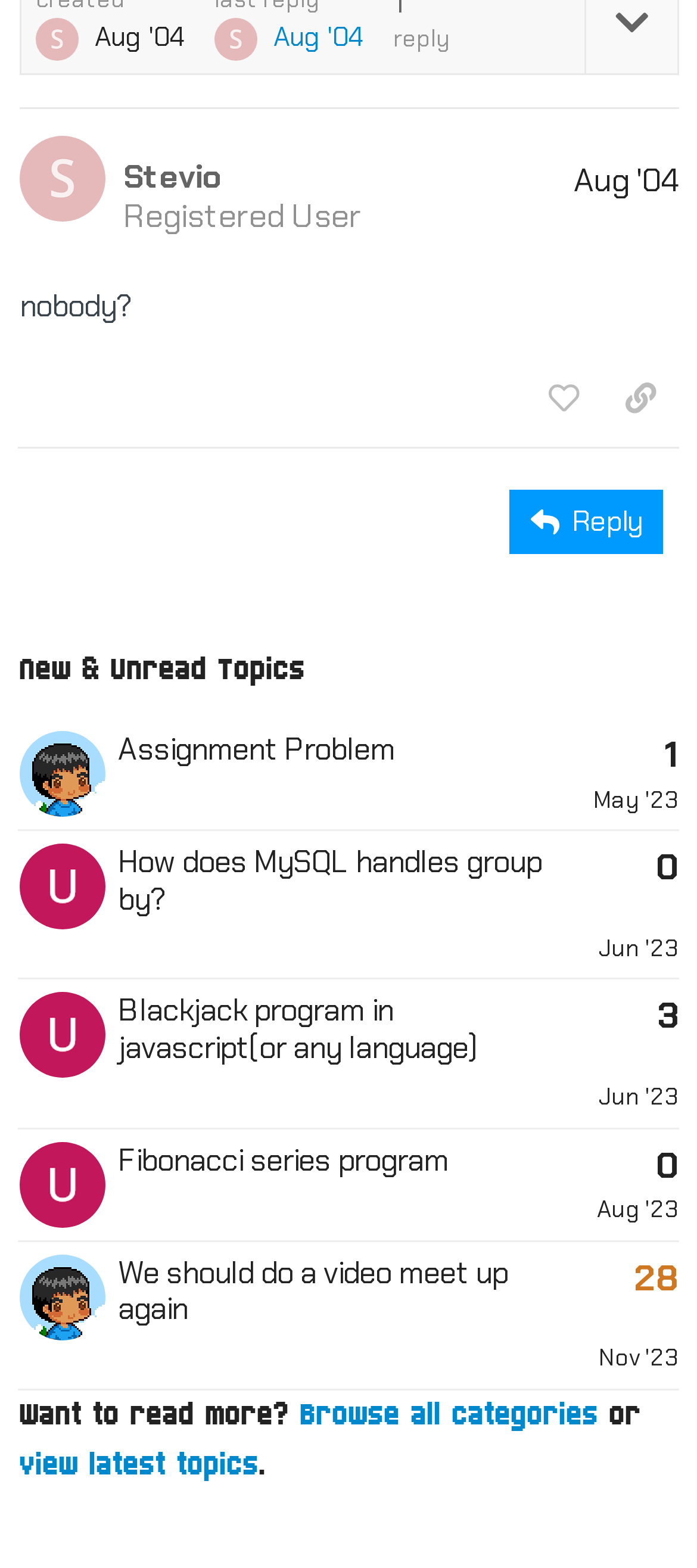Please specify the coordinates of the bounding box for the element that should be clicked to carry out this instruction: "Reply to the post". The coordinates must be four float numbers between 0 and 1, formatted as [left, top, right, bottom].

[0.731, 0.312, 0.952, 0.353]